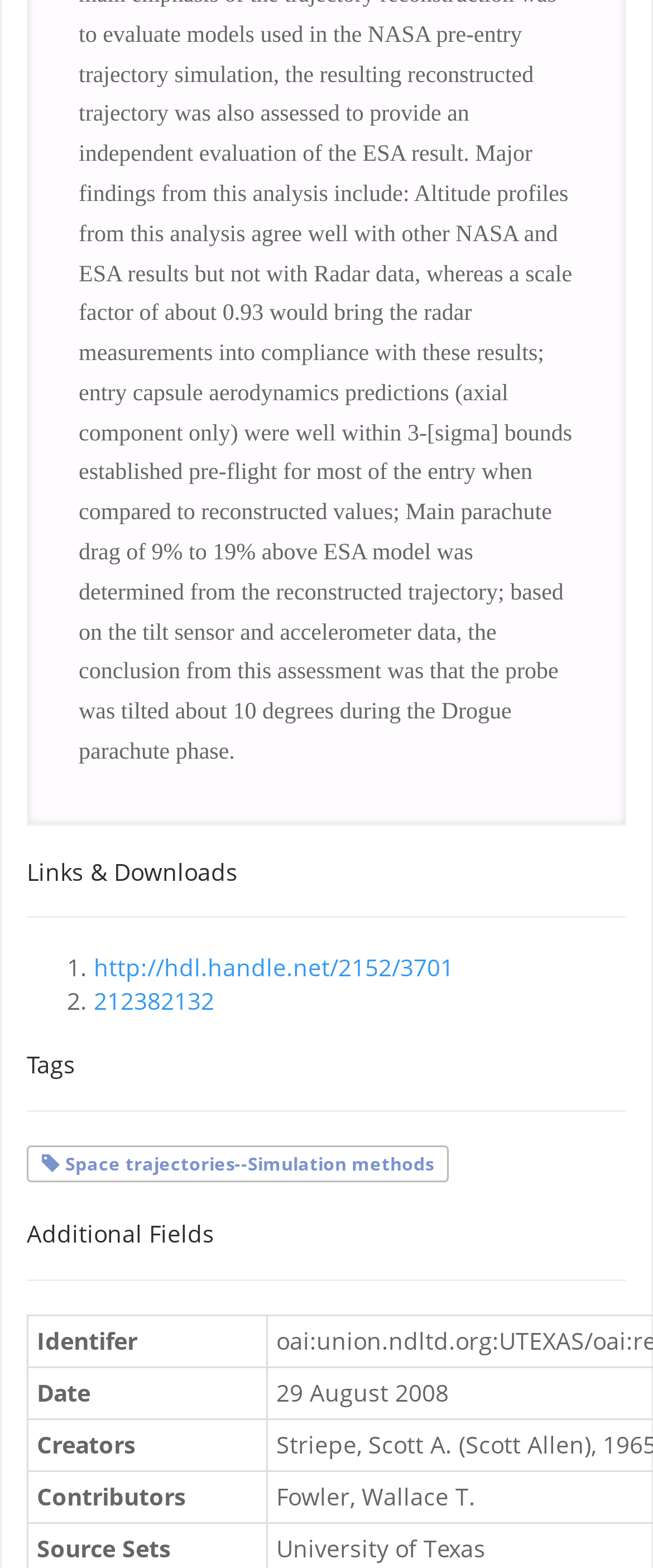Give a succinct answer to this question in a single word or phrase: 
What is the first link under 'Links & Downloads'?

http://hdl.handle.net/2152/3701